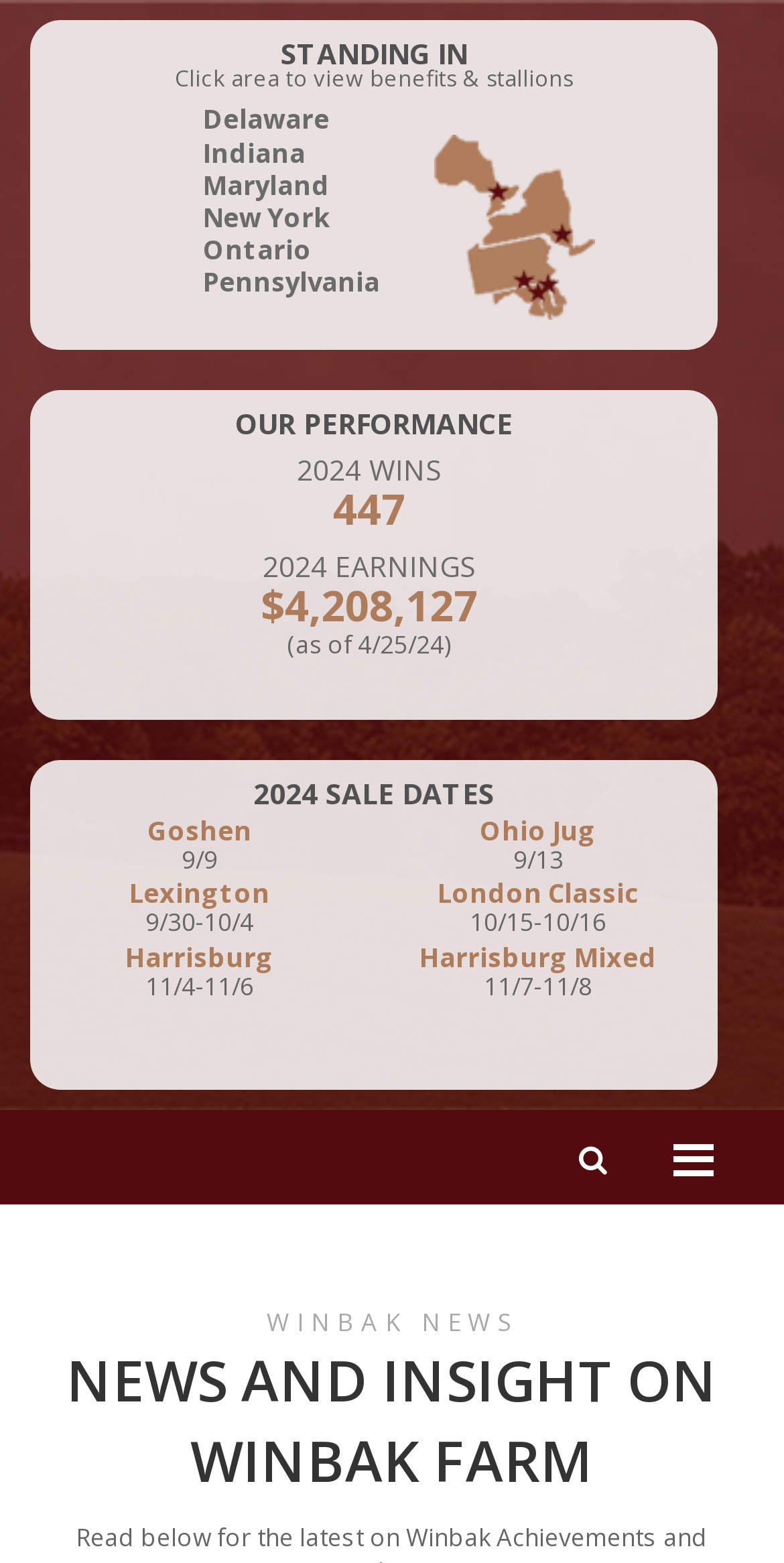How many links are there on the webpage?
Refer to the screenshot and answer in one word or phrase.

14